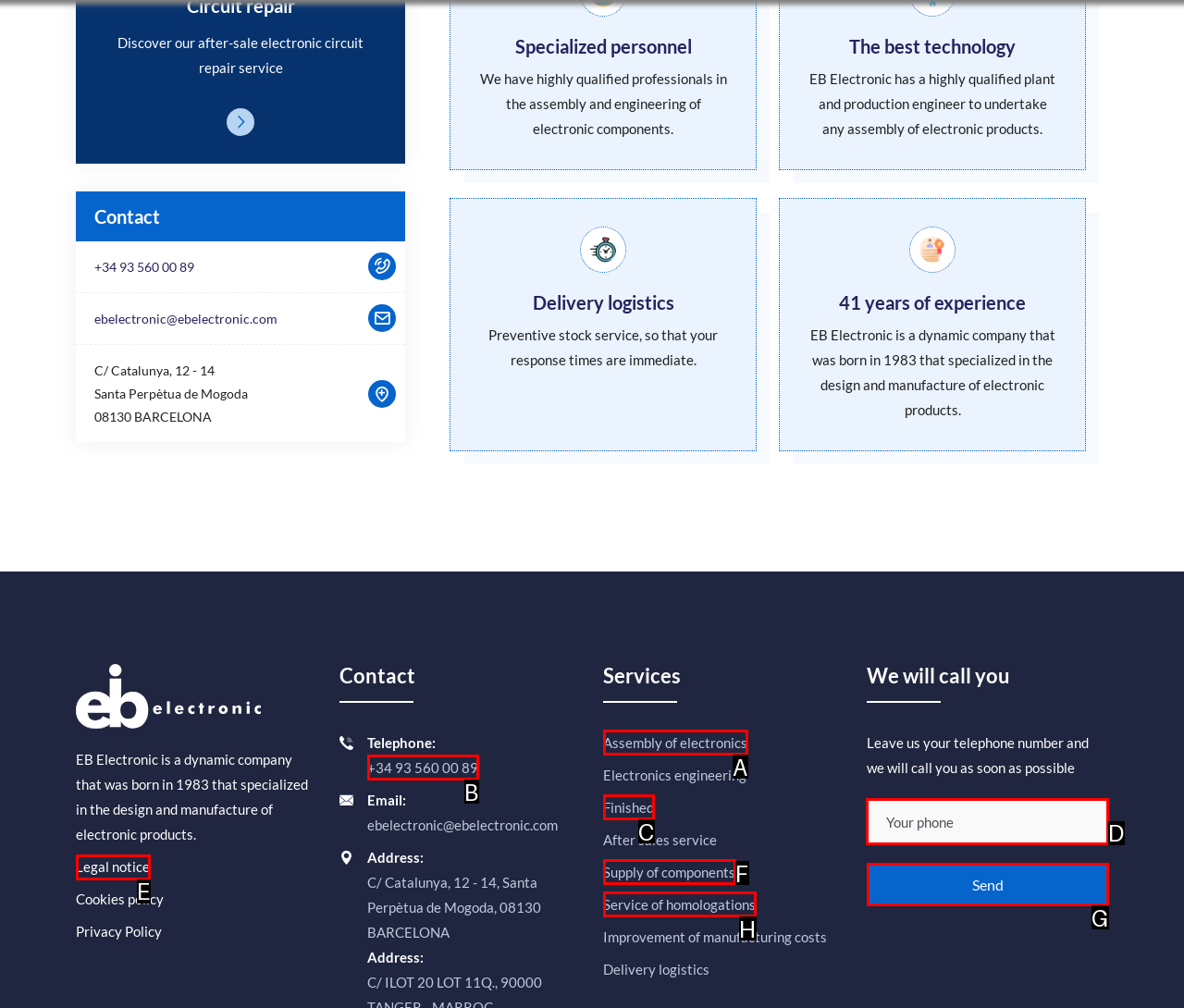Select the correct UI element to click for this task: Check out David Maillard's profile.
Answer using the letter from the provided options.

None